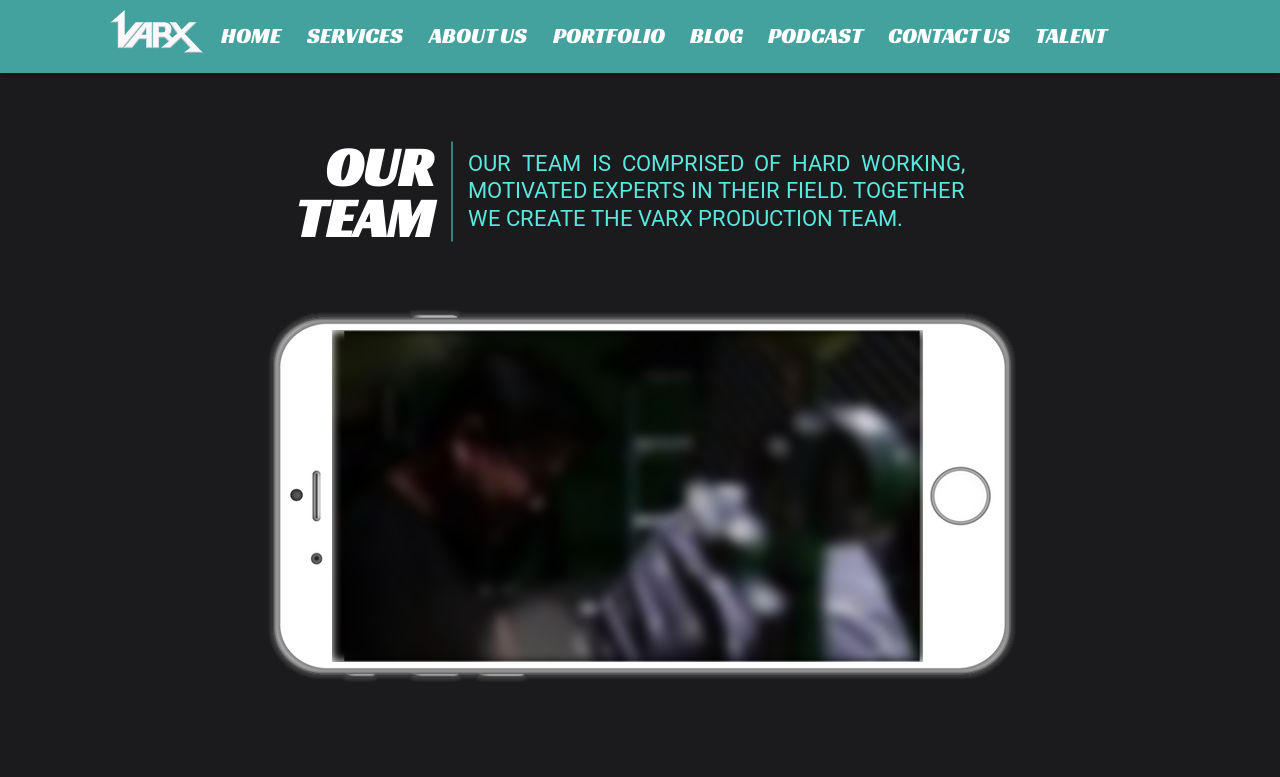Please provide the bounding box coordinates for the element that needs to be clicked to perform the following instruction: "view ABOUT US". The coordinates should be given as four float numbers between 0 and 1, i.e., [left, top, right, bottom].

[0.327, 0.022, 0.423, 0.071]